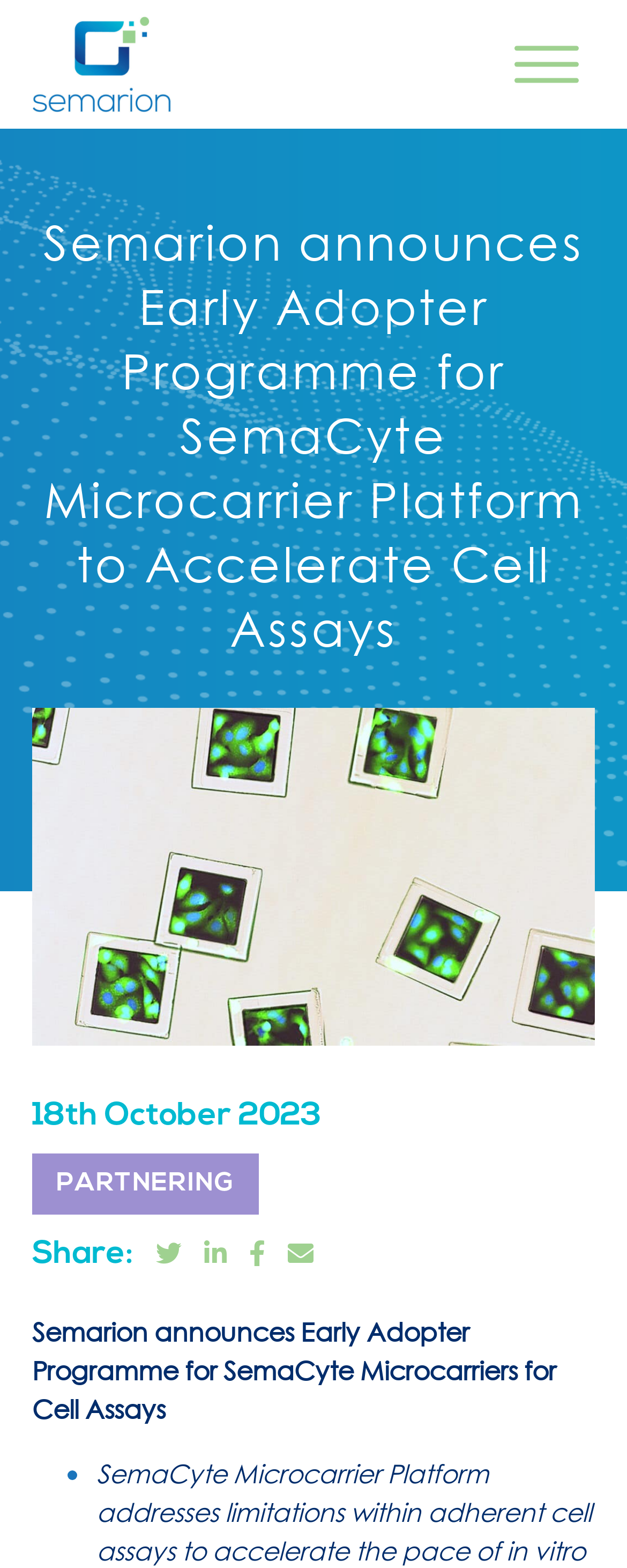Refer to the screenshot and give an in-depth answer to this question: What type of content is presented on this webpage?

I determined the type of content by analyzing the structure and content of the webpage, which includes a heading, a date, and a brief description, indicating that it is a news or announcement webpage.